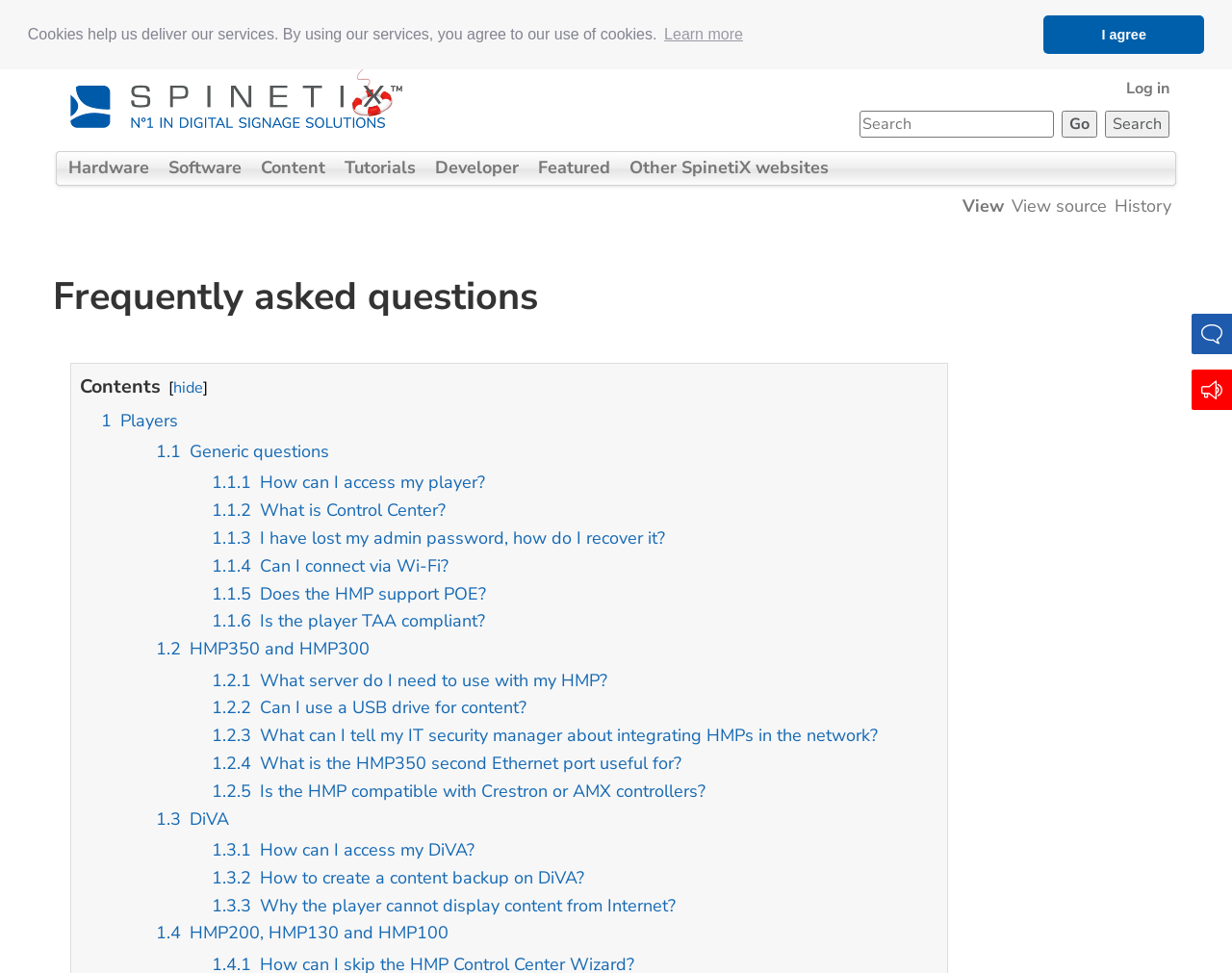Generate the text content of the main heading of the webpage.

Frequently asked questions